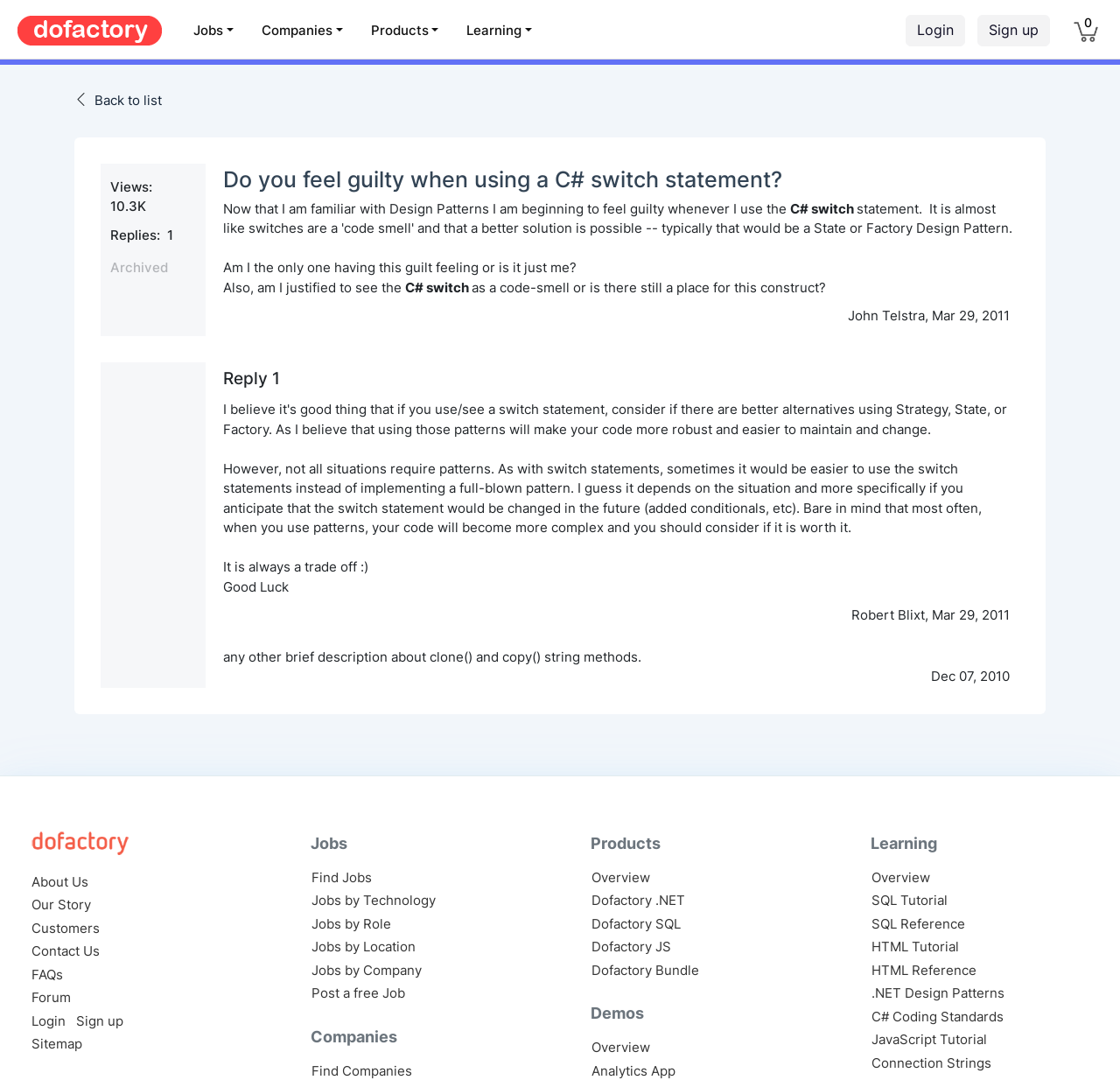Locate the bounding box coordinates of the clickable area needed to fulfill the instruction: "Click on the 'Jobs' link".

[0.16, 0.013, 0.221, 0.044]